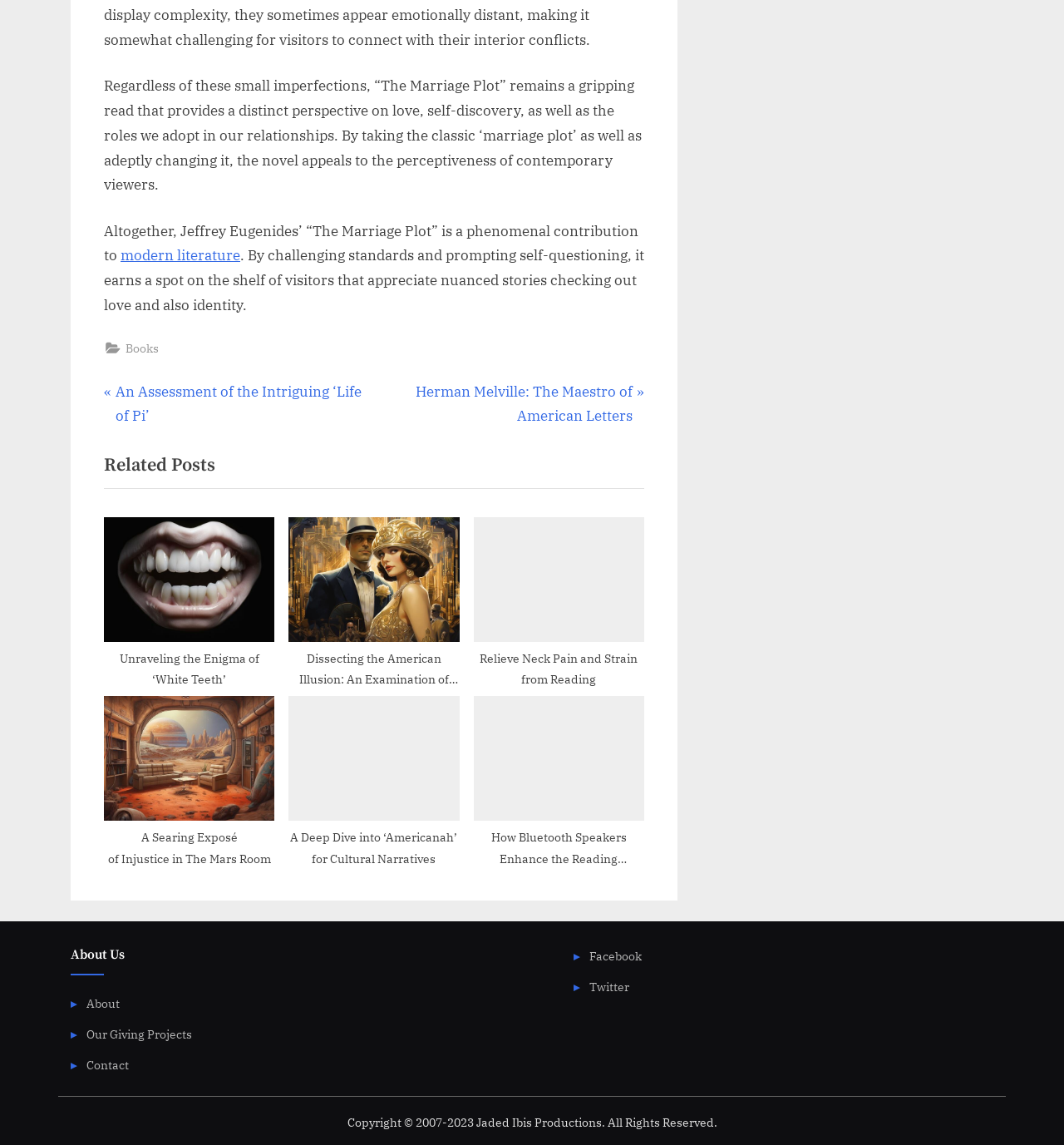Locate the bounding box of the user interface element based on this description: "modern literature".

[0.113, 0.215, 0.226, 0.231]